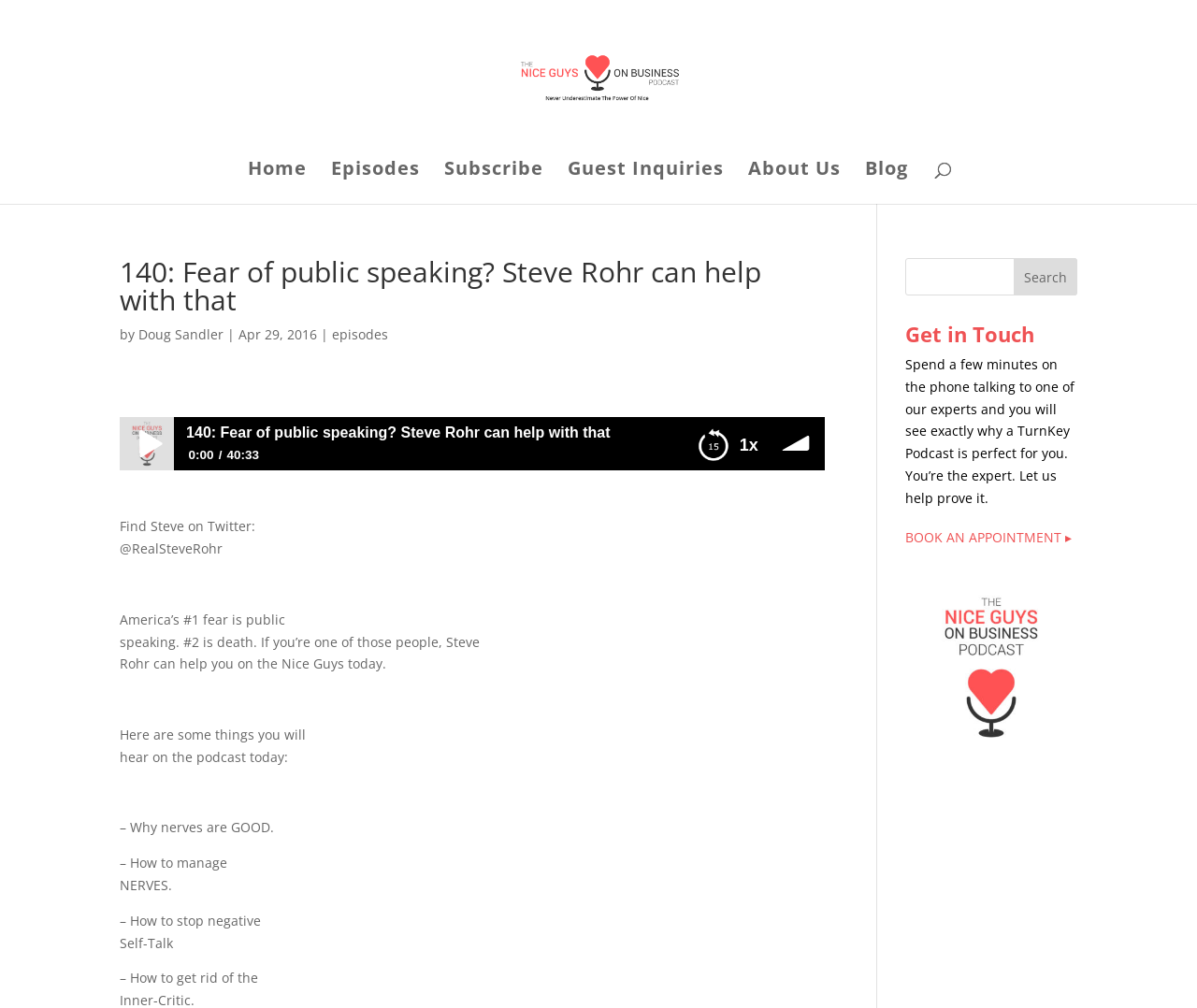Locate the bounding box coordinates of the clickable element to fulfill the following instruction: "Search for something". Provide the coordinates as four float numbers between 0 and 1 in the format [left, top, right, bottom].

[0.756, 0.256, 0.9, 0.293]